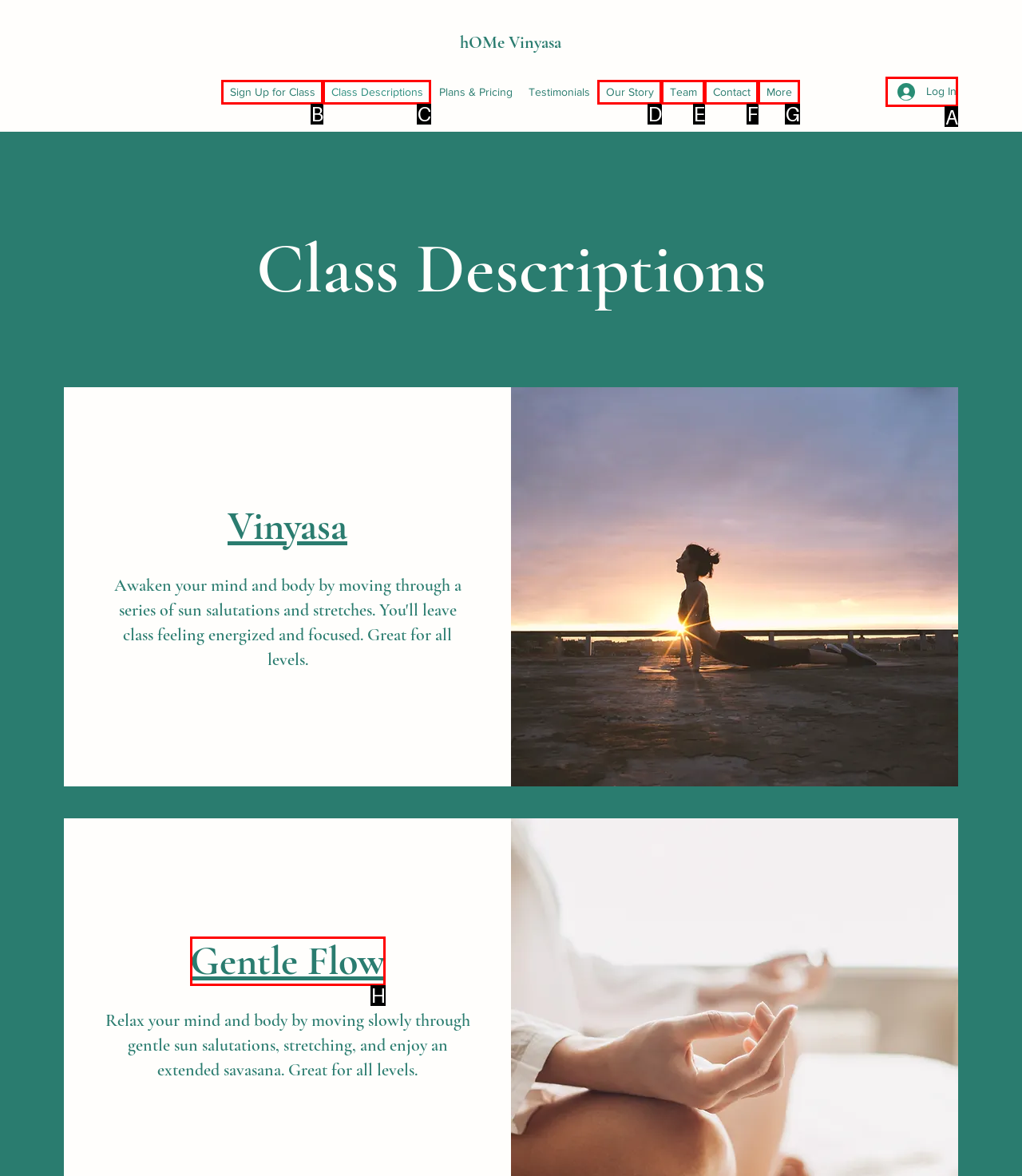Given the task: Read about the 'Gentle Flow' class, point out the letter of the appropriate UI element from the marked options in the screenshot.

H